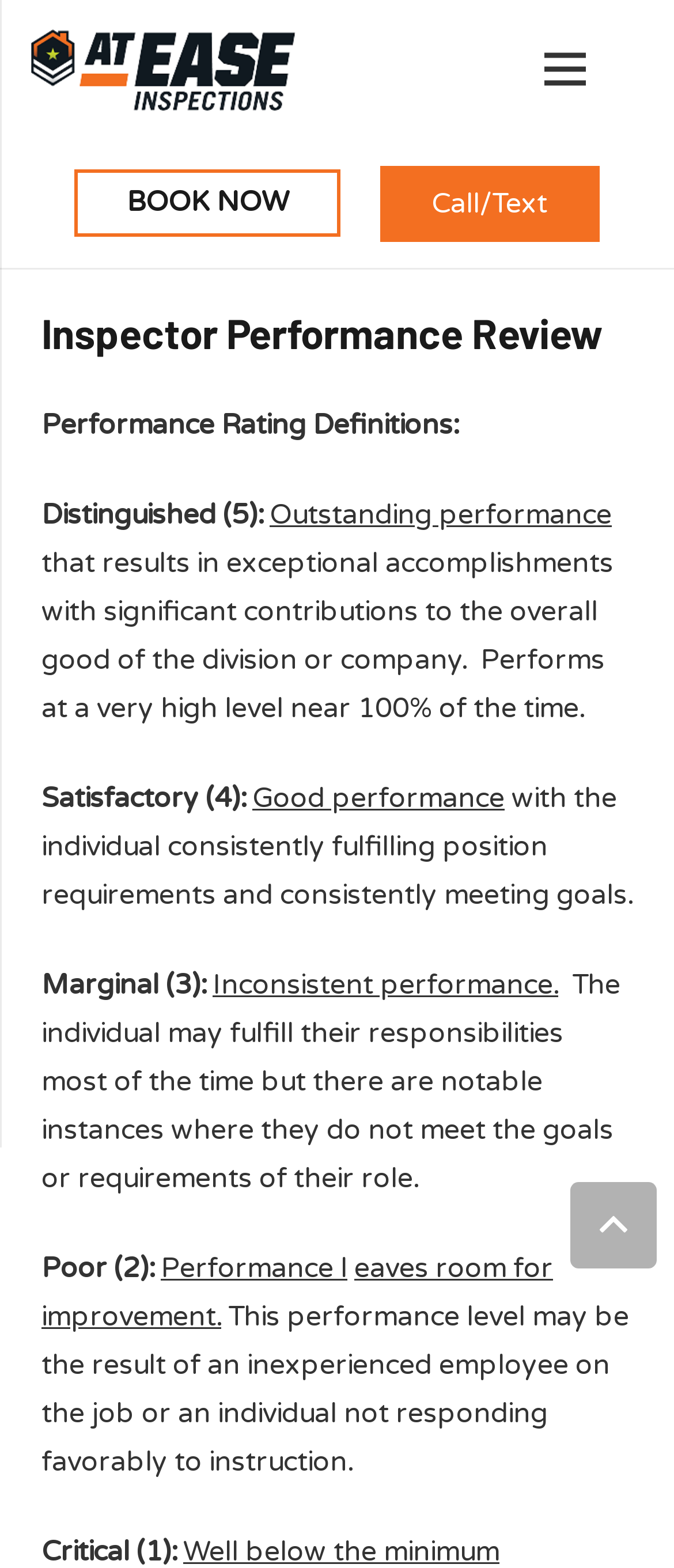Determine the bounding box coordinates for the UI element described. Format the coordinates as (top-left x, top-left y, bottom-right x, bottom-right y) and ensure all values are between 0 and 1. Element description: parent_node: HOME aria-label="Menu"

[0.774, 0.017, 0.902, 0.072]